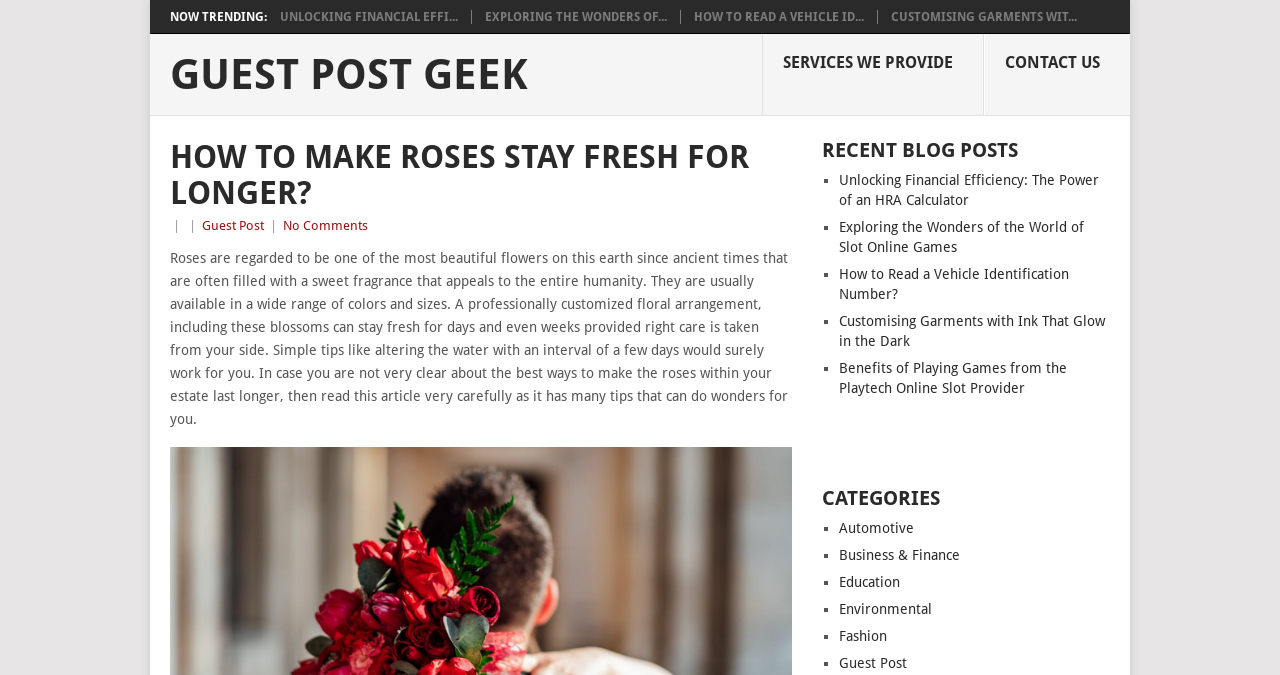Bounding box coordinates are given in the format (top-left x, top-left y, bottom-right x, bottom-right y). All values should be floating point numbers between 0 and 1. Provide the bounding box coordinate for the UI element described as: No Comments

[0.221, 0.323, 0.288, 0.345]